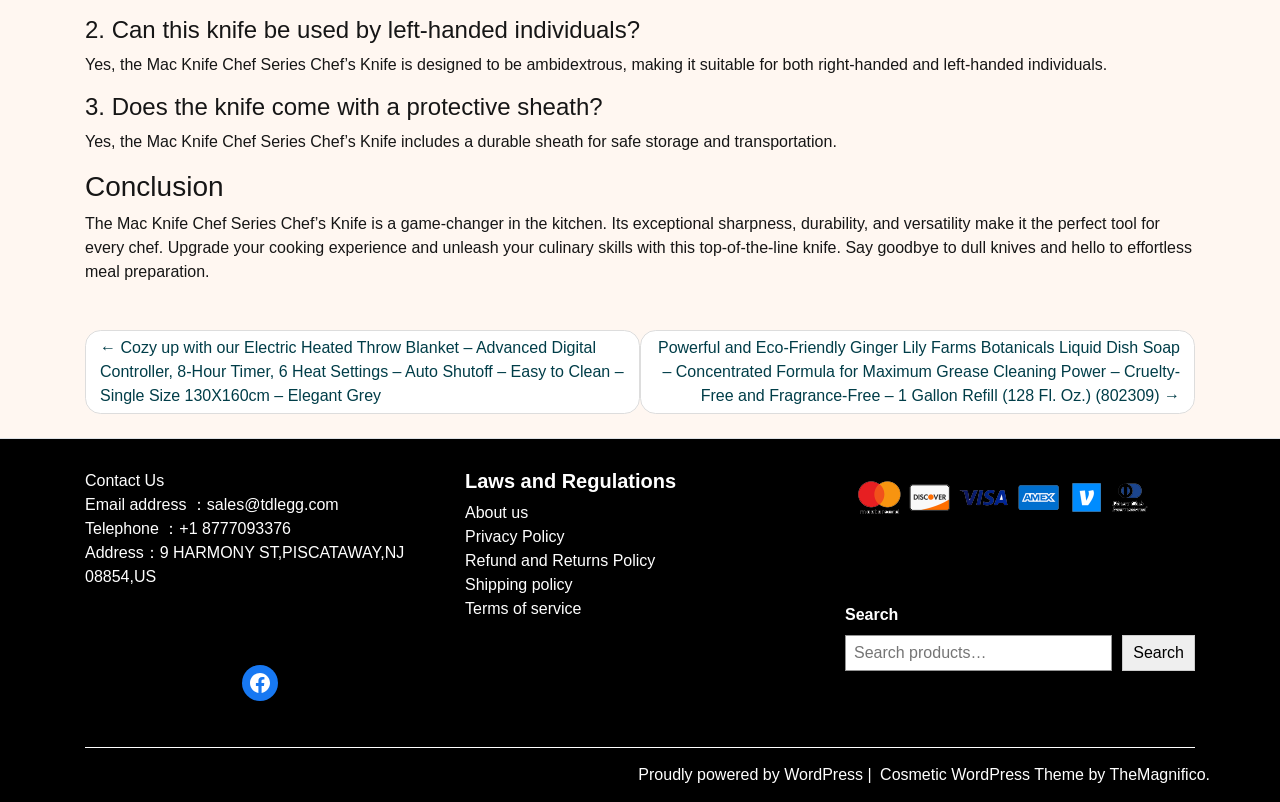Identify the bounding box coordinates necessary to click and complete the given instruction: "Read the privacy policy".

[0.363, 0.658, 0.441, 0.679]